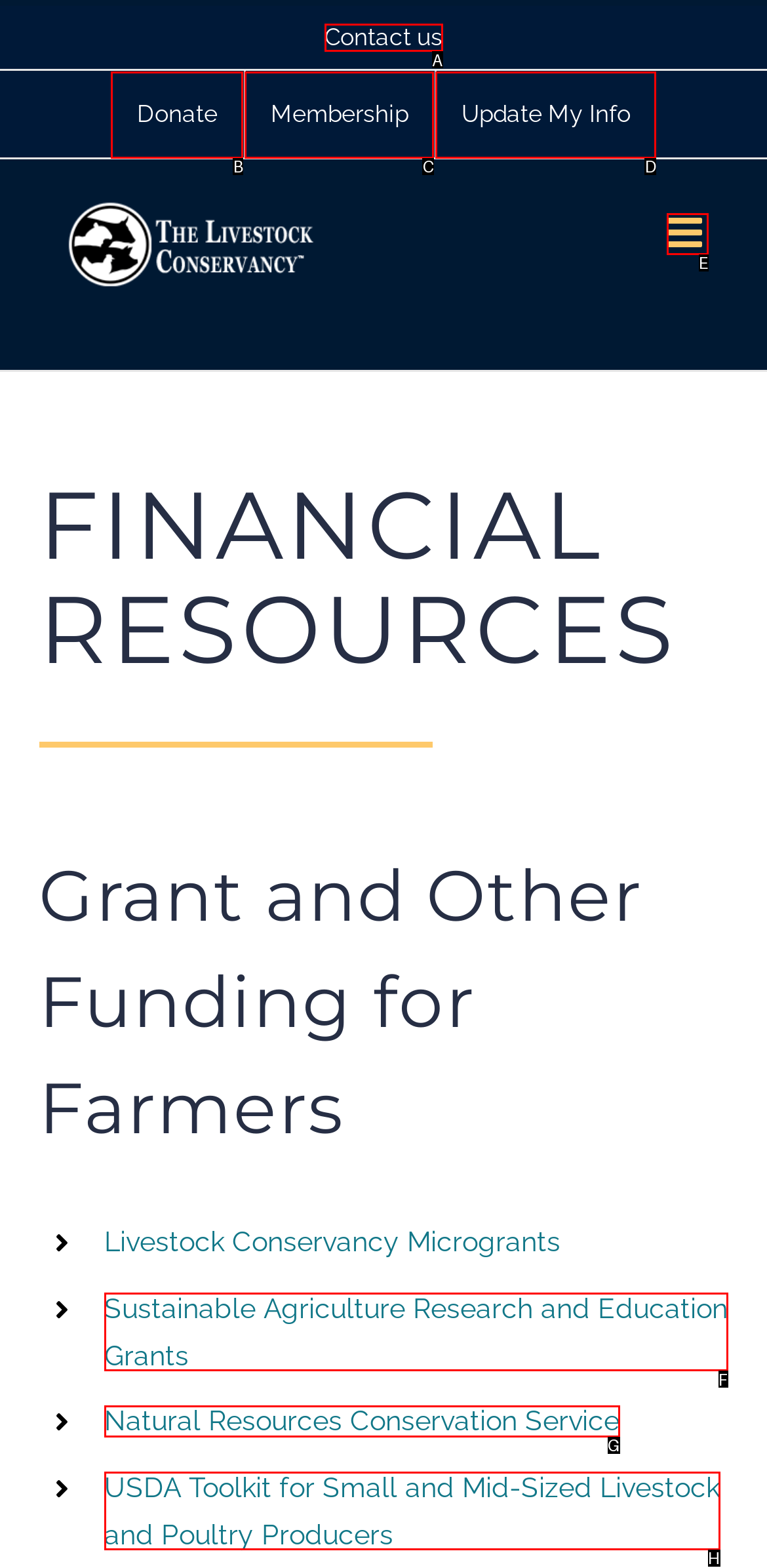Identify the option that best fits this description: Contact us
Answer with the appropriate letter directly.

A